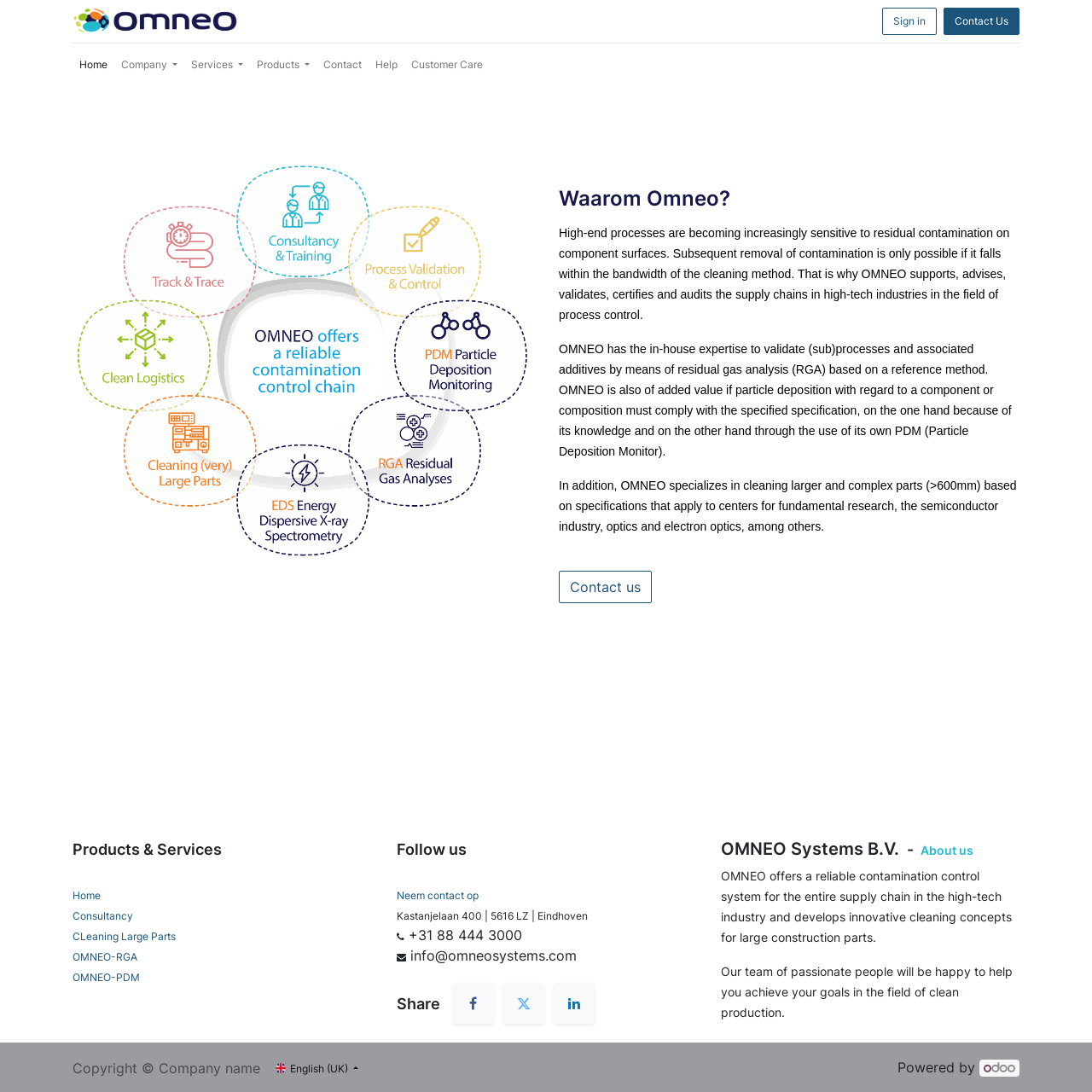What is the name of the method used by OMNEO for validating subprocesses?
Please use the image to deliver a detailed and complete answer.

I found the name of the method used by OMNEO by reading the text on the webpage, which says 'OMNEO has the in-house expertise to validate (sub)processes and associated additives by means of residual gas analysis (RGA) based on a reference method.' This text is located in the main content section of the webpage.